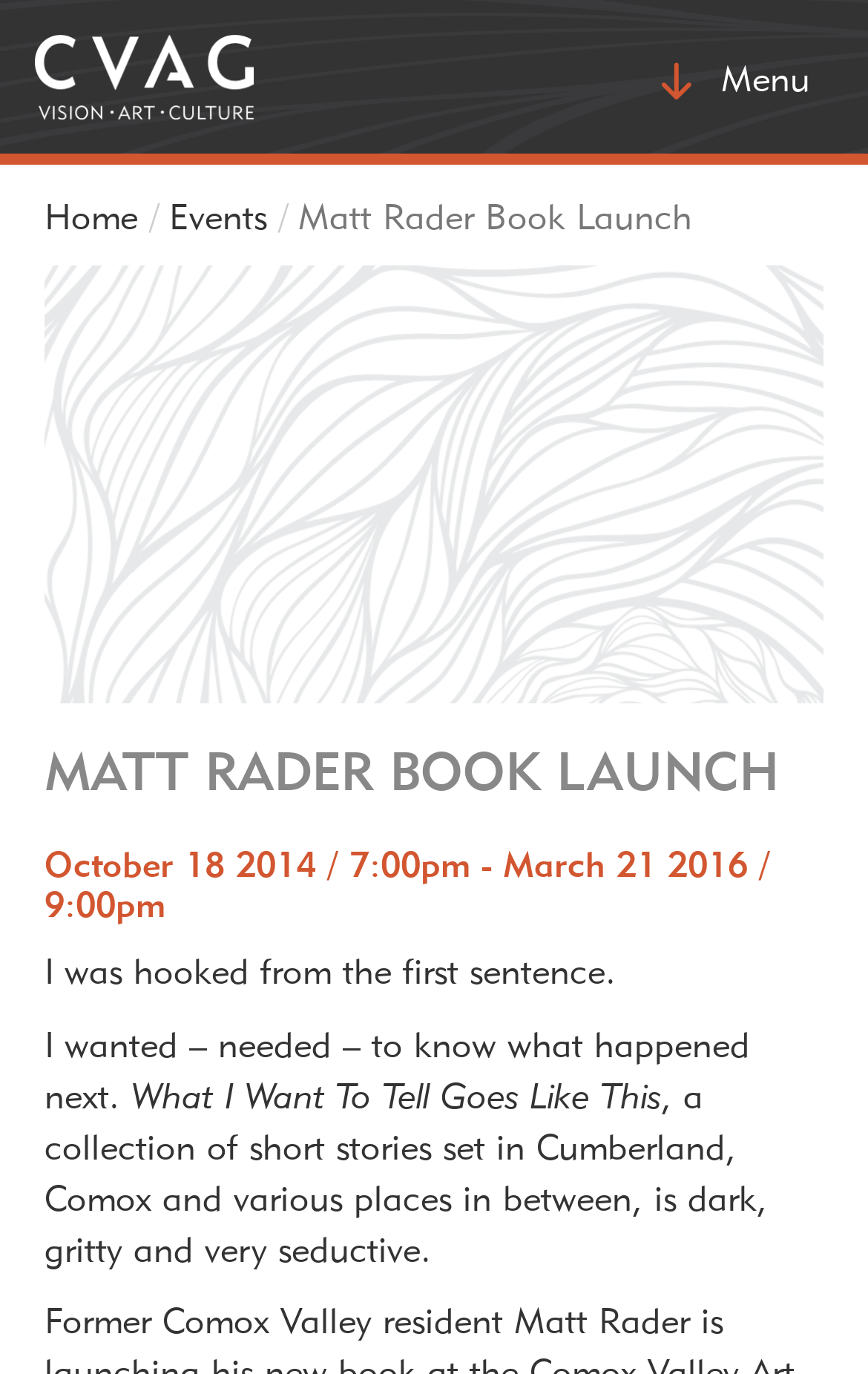Please find and report the primary heading text from the webpage.

MATT RADER BOOK LAUNCH